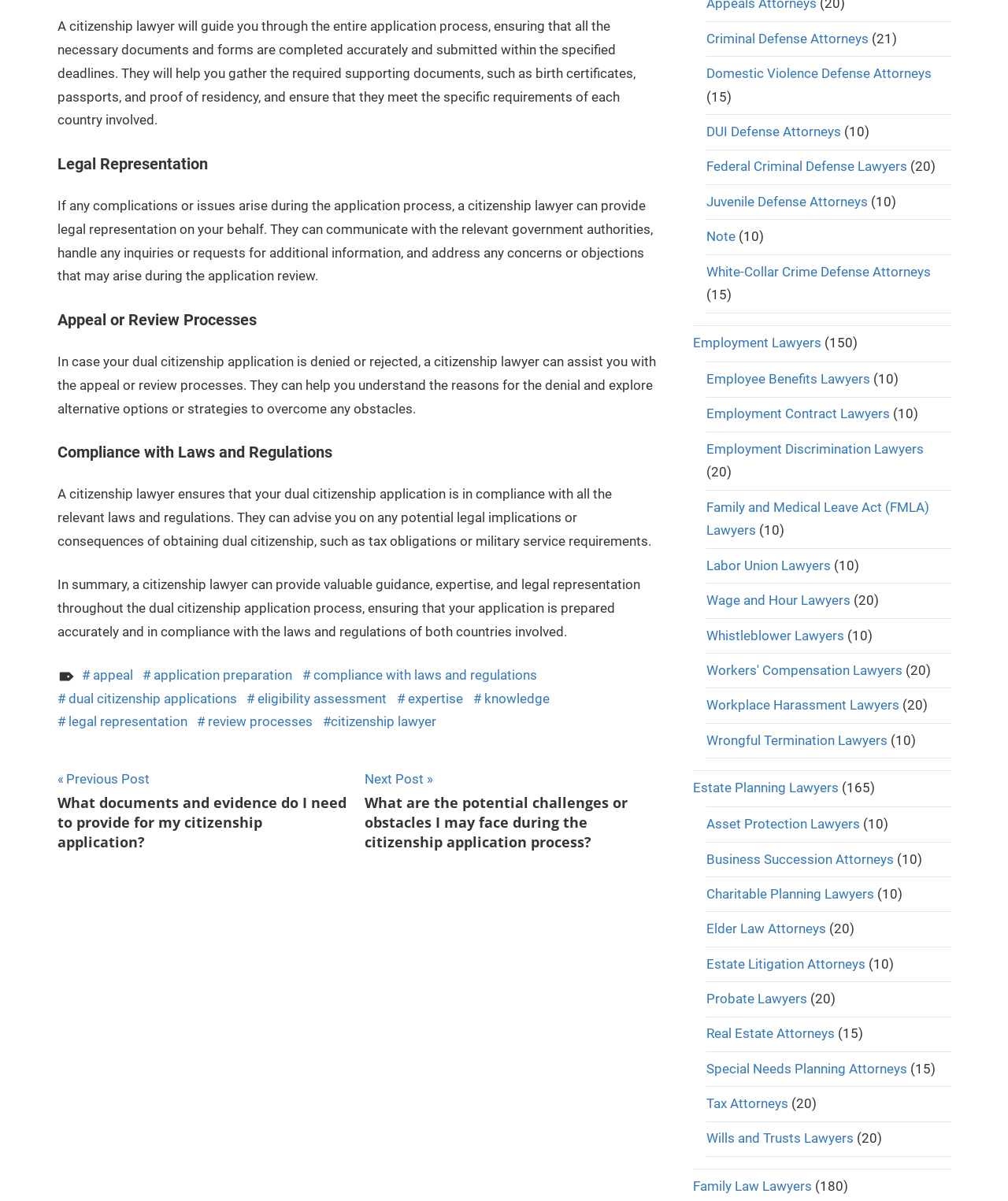Please identify the coordinates of the bounding box that should be clicked to fulfill this instruction: "Click on 'Posts'".

[0.057, 0.639, 0.654, 0.712]